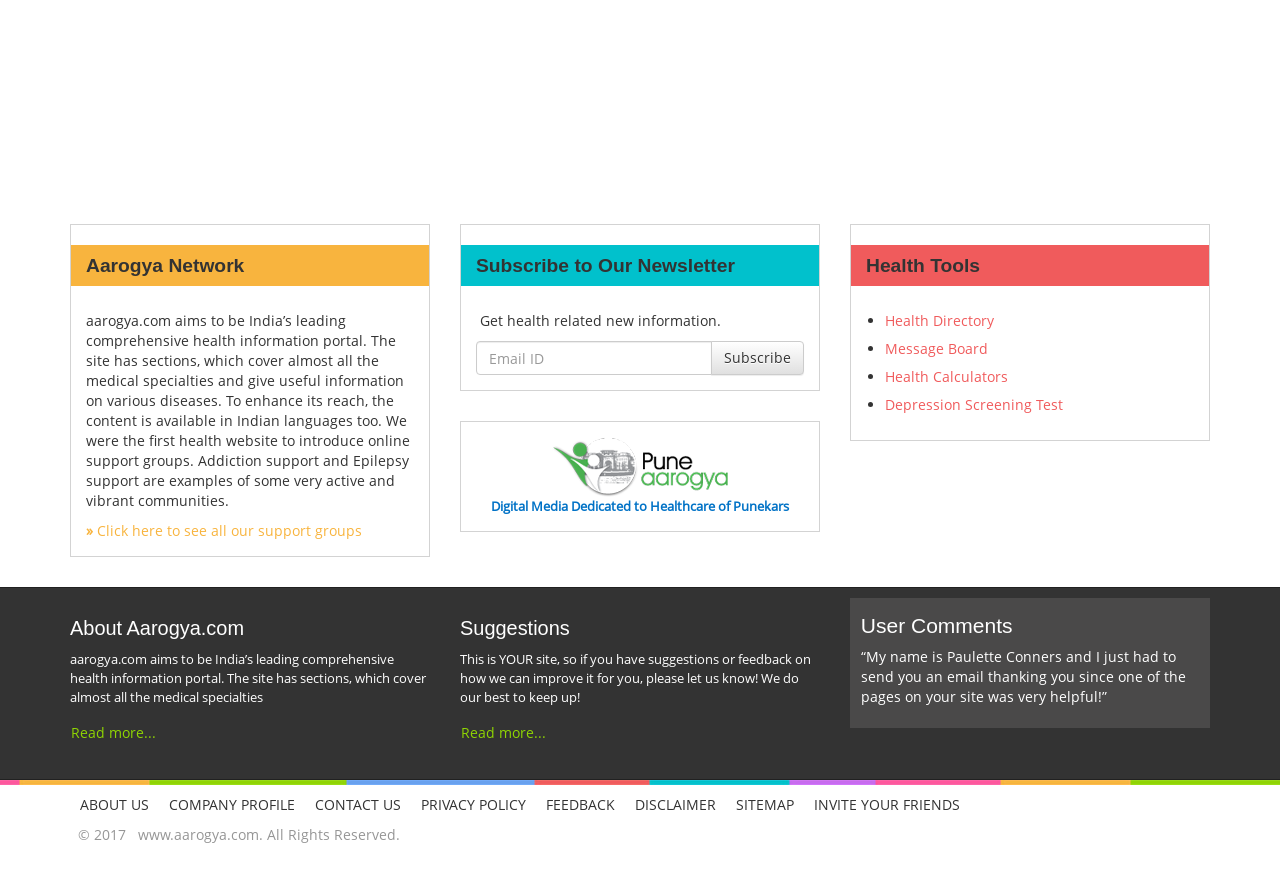How can users provide feedback on the website?
Carefully examine the image and provide a detailed answer to the question.

The StaticText element with ID 418 and the corresponding link element with ID 204 suggest that users can provide feedback on the website by clicking on the 'Read more...' link, which likely leads to a feedback form or section.